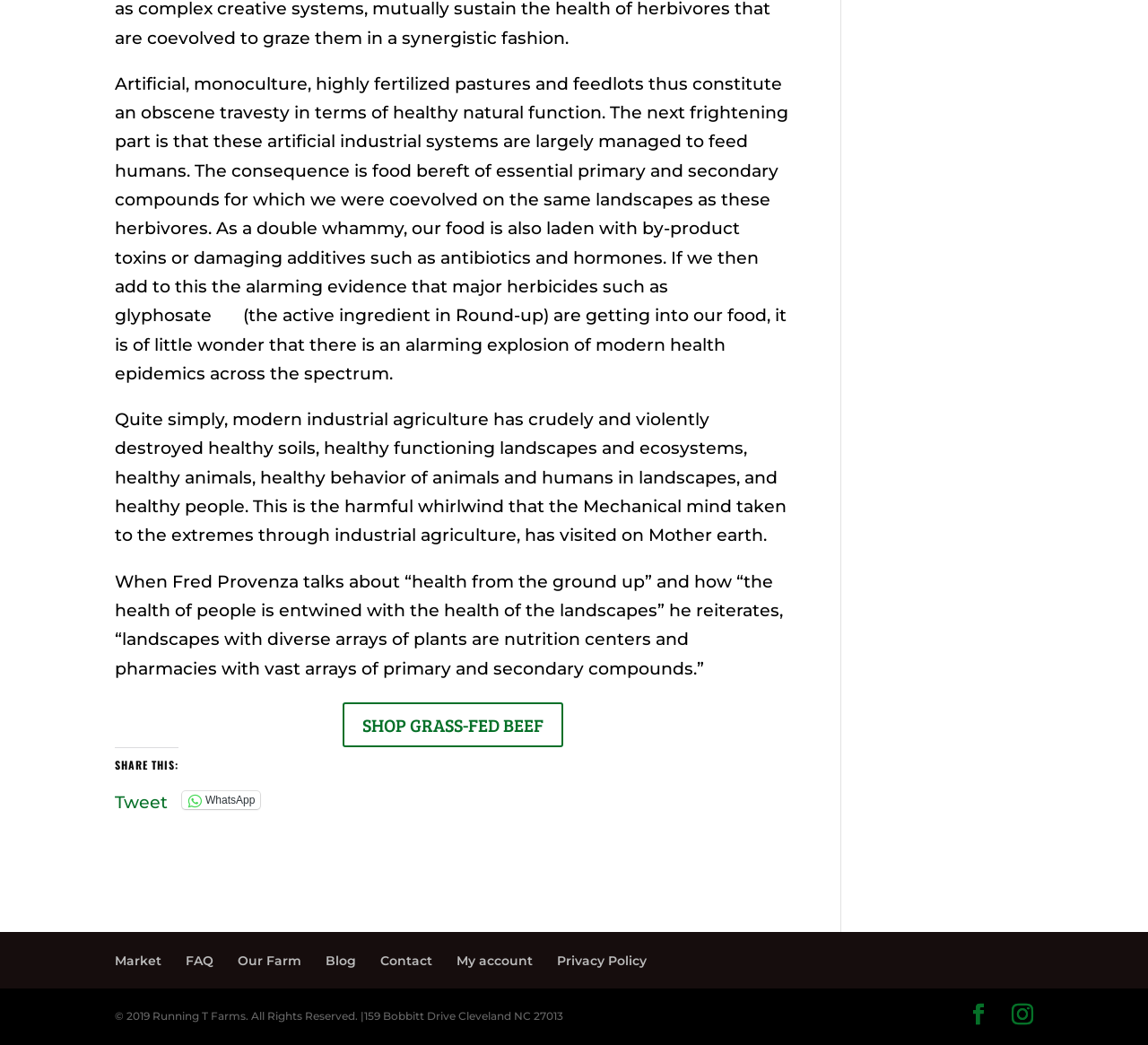Given the element description: "My account", predict the bounding box coordinates of this UI element. The coordinates must be four float numbers between 0 and 1, given as [left, top, right, bottom].

[0.398, 0.912, 0.464, 0.927]